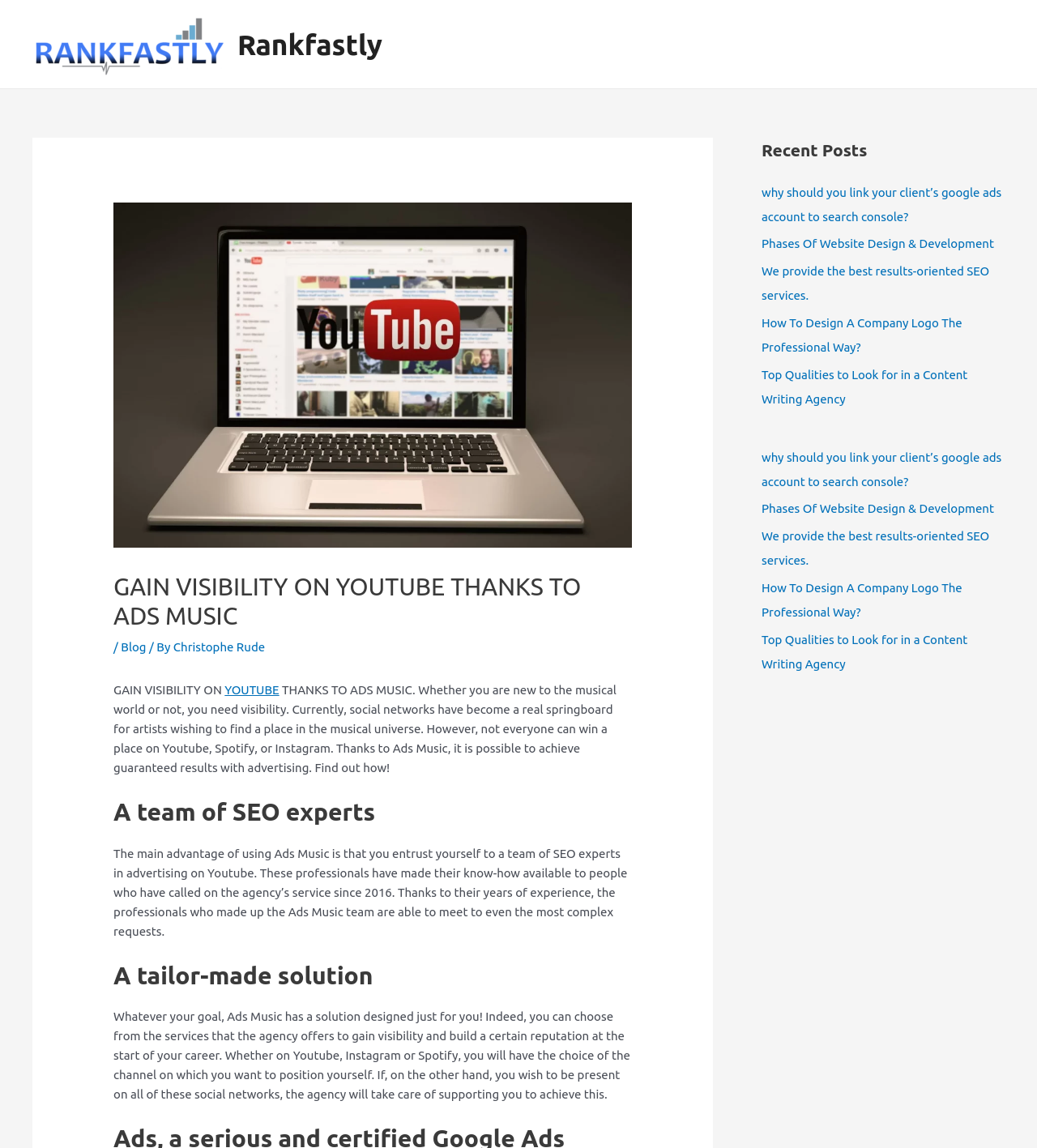Show the bounding box coordinates of the region that should be clicked to follow the instruction: "Learn about gaining visibility on YouTube."

[0.217, 0.595, 0.269, 0.607]